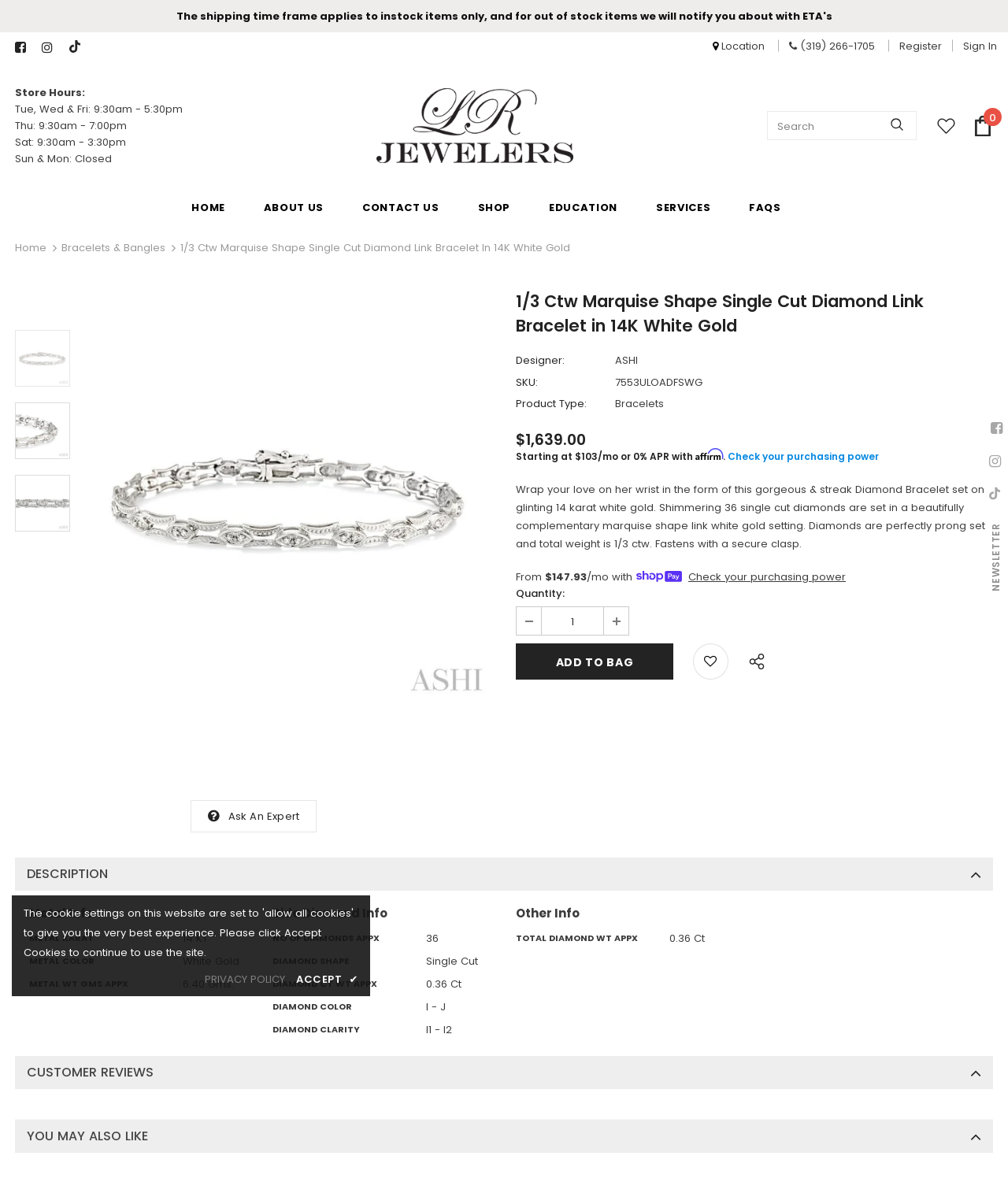What is the price of the bracelet?
Please look at the screenshot and answer in one word or a short phrase.

$1,639.00